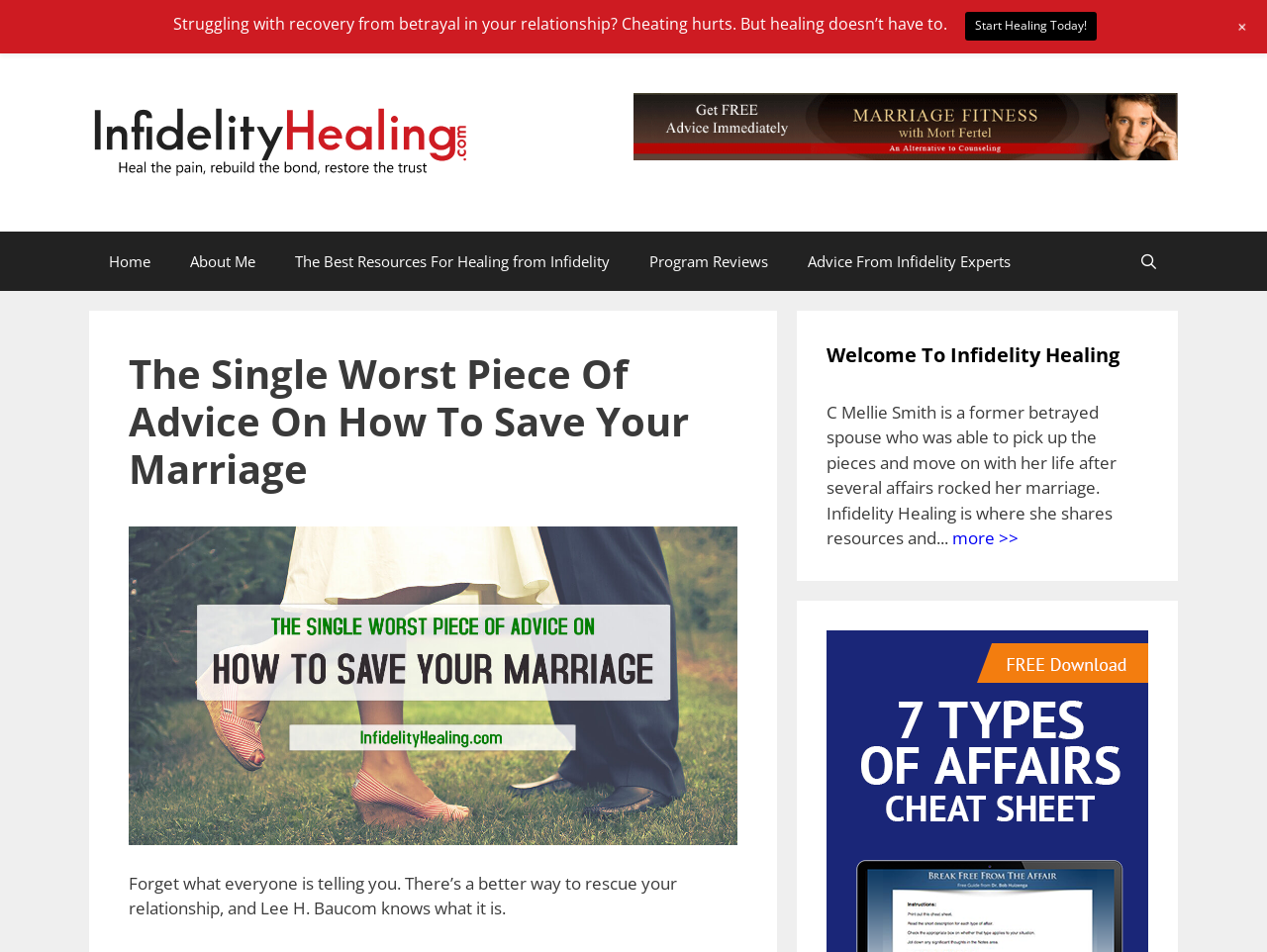Find the bounding box coordinates of the element I should click to carry out the following instruction: "Start healing today".

[0.761, 0.013, 0.865, 0.043]